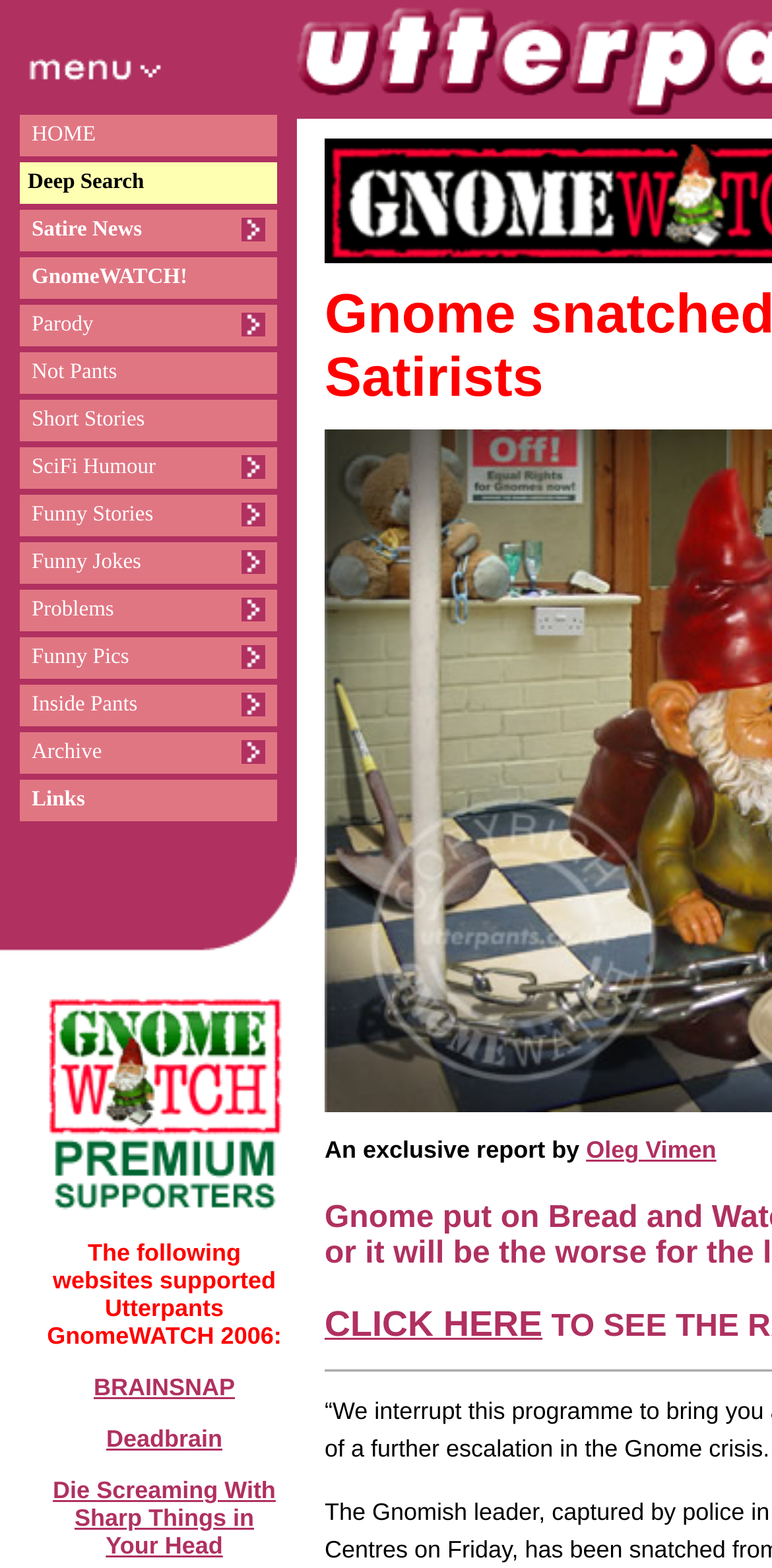Could you find the bounding box coordinates of the clickable area to complete this instruction: "Click on the link to Oleg Vimen"?

[0.759, 0.724, 0.928, 0.742]